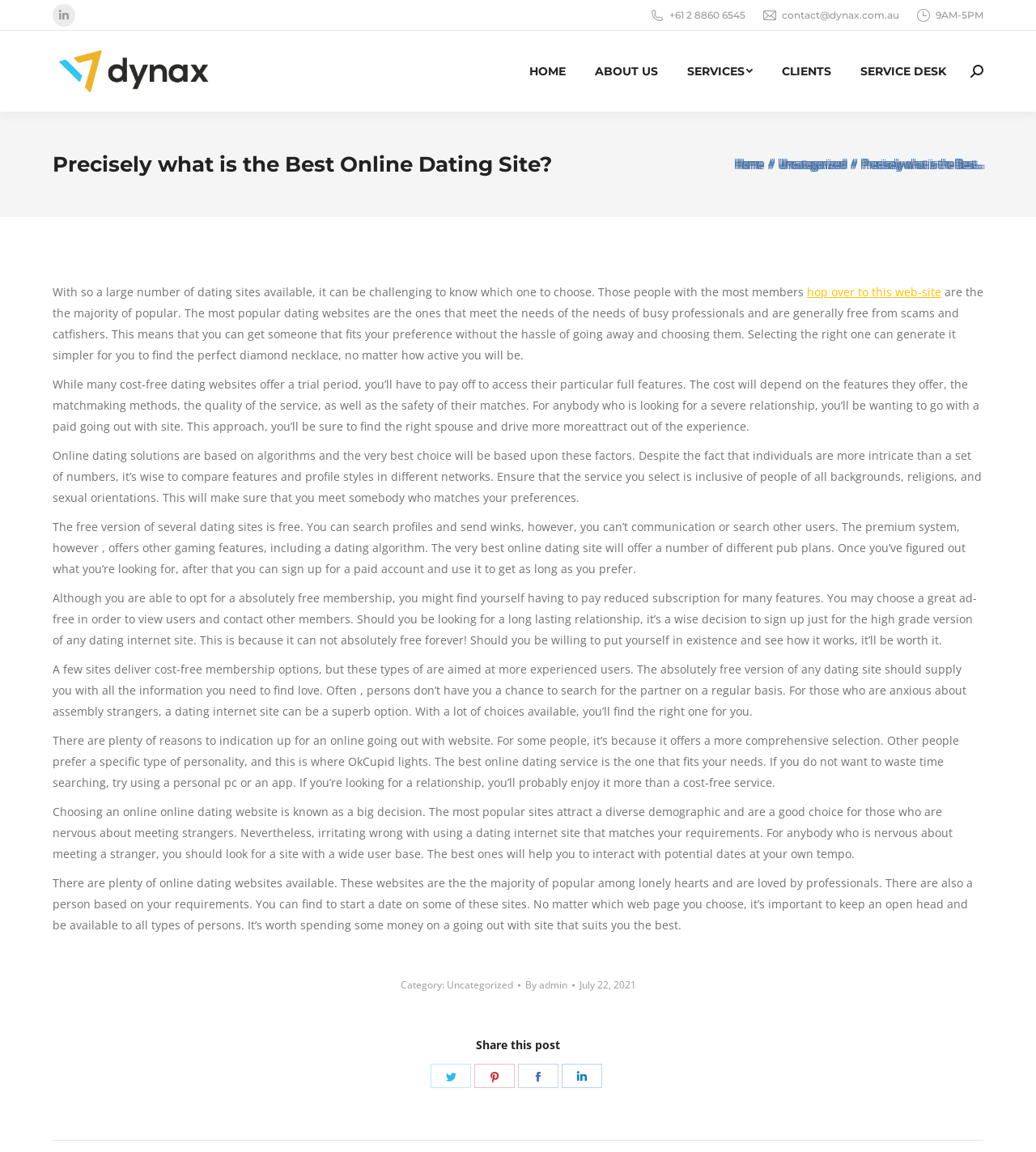Using the information in the image, give a comprehensive answer to the question: 
What is the phone number of Dynax?

I found the phone number of Dynax by looking at the static text element with the content '+61 2 8860 6545' which is located at the top of the webpage.